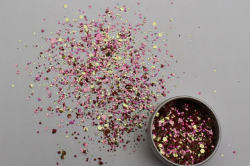What are the primary colors featured in the glitter mix?
Can you give a detailed and elaborate answer to the question?

The caption describes the mix as featuring shades of pink, gold, and hints of green, which are the primary colors featured in the glitter mix.